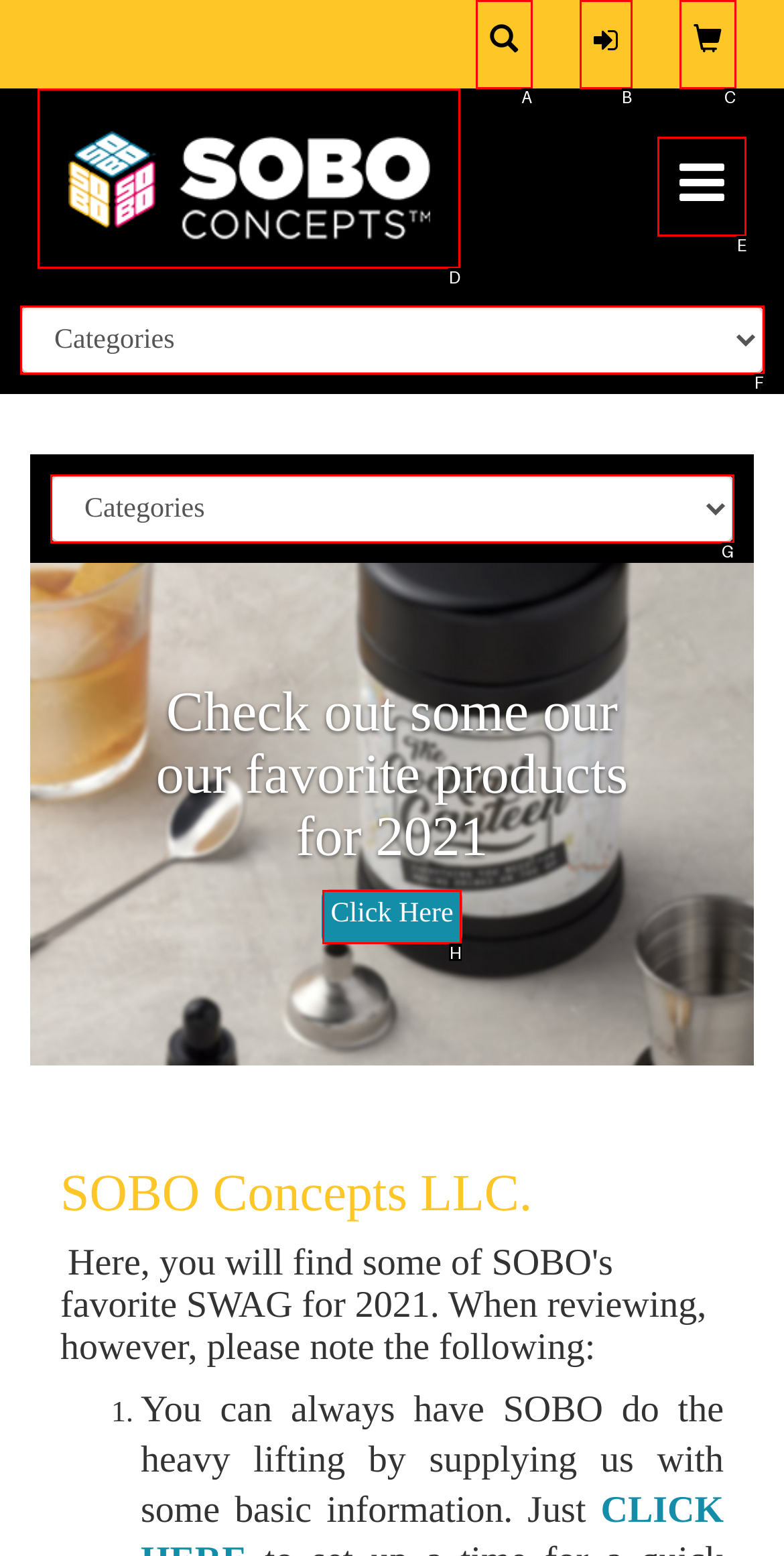Determine the letter of the UI element that you need to click to perform the task: Toggle navigation menu.
Provide your answer with the appropriate option's letter.

E